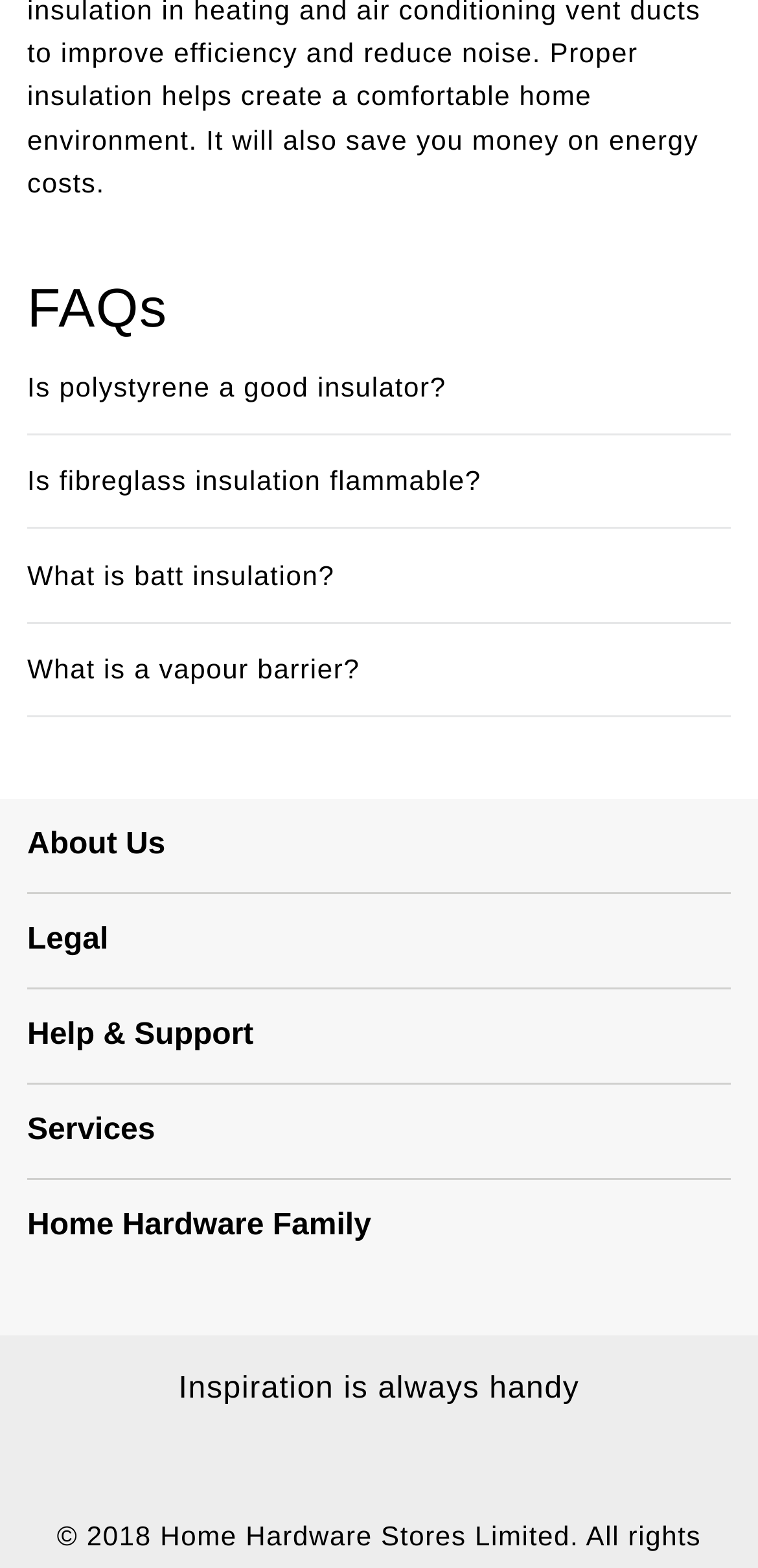Given the description of a UI element: "Become a Dealer", identify the bounding box coordinates of the matching element in the webpage screenshot.

[0.036, 0.573, 0.335, 0.593]